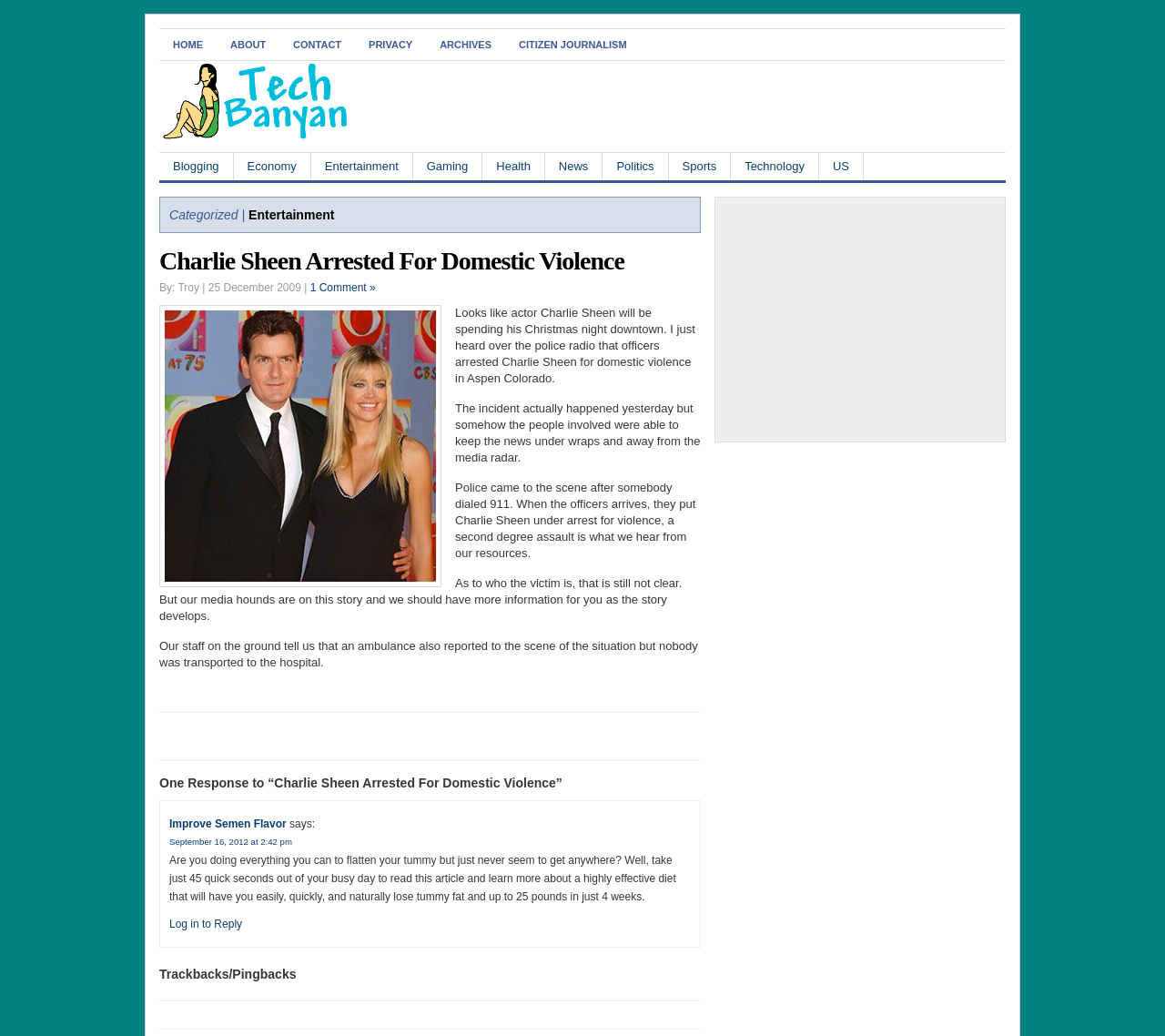Please determine the bounding box coordinates of the element to click on in order to accomplish the following task: "Click on the HOME link". Ensure the coordinates are four float numbers ranging from 0 to 1, i.e., [left, top, right, bottom].

[0.137, 0.03, 0.186, 0.056]